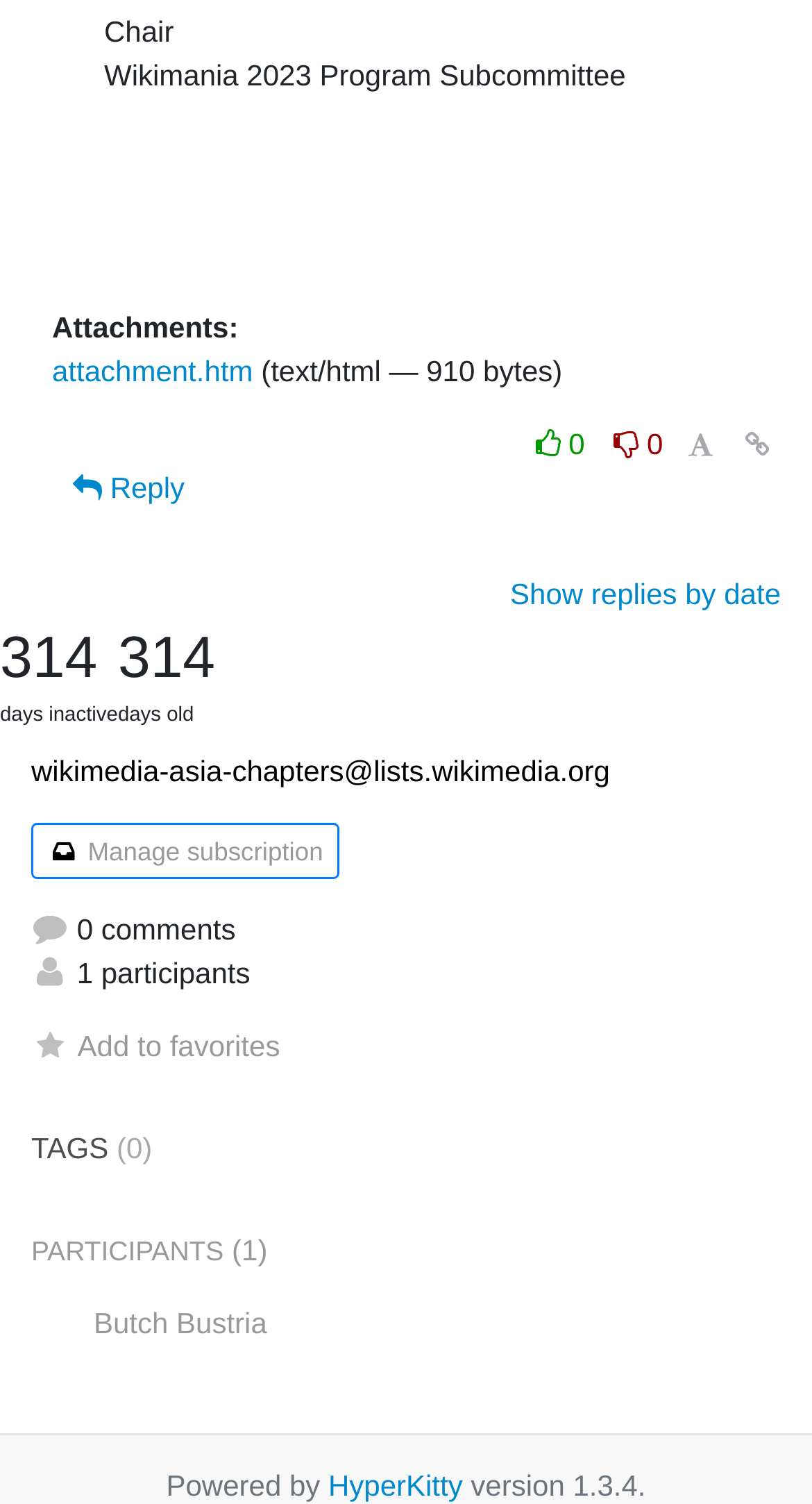Give the bounding box coordinates for the element described by: "title="Permalink for this message"".

[0.905, 0.28, 0.962, 0.314]